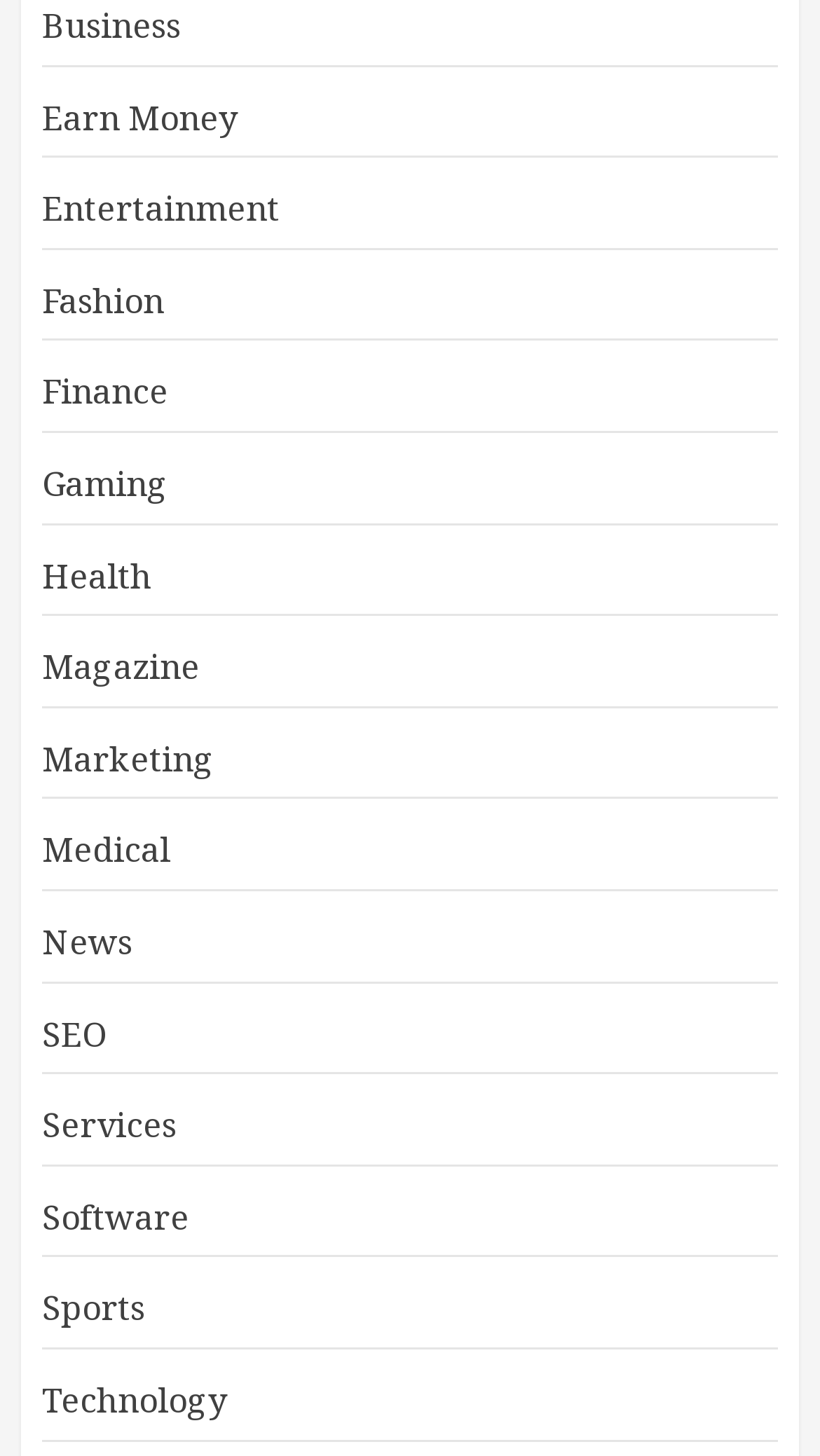Is there a category for Sports?
Please give a detailed and elaborate answer to the question.

I scanned the list of categories and found that Sports is one of the available categories, located near the bottom of the list.